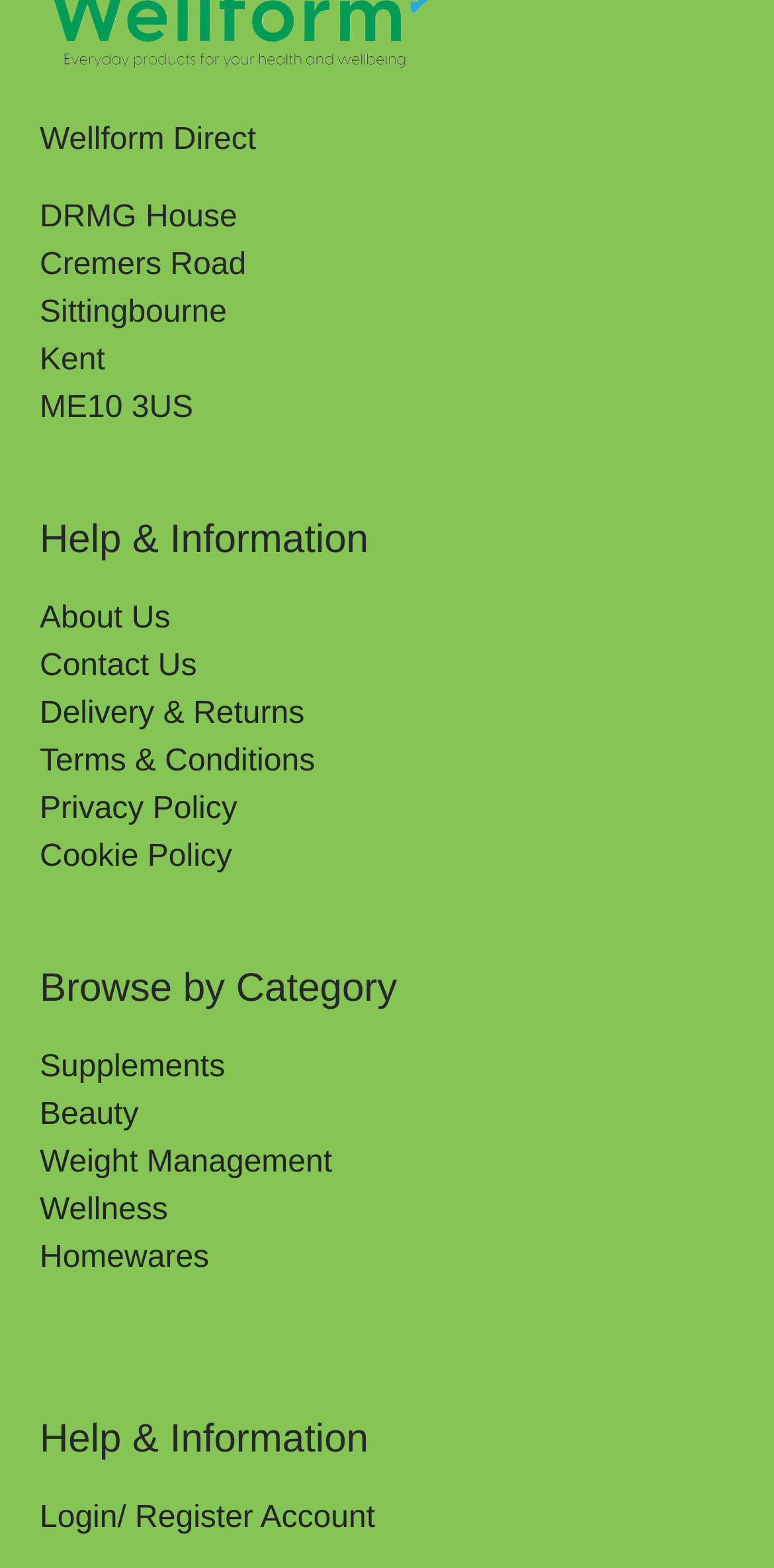Calculate the bounding box coordinates for the UI element based on the following description: "title="Zorkul Post"". Ensure the coordinates are four float numbers between 0 and 1, i.e., [left, top, right, bottom].

None